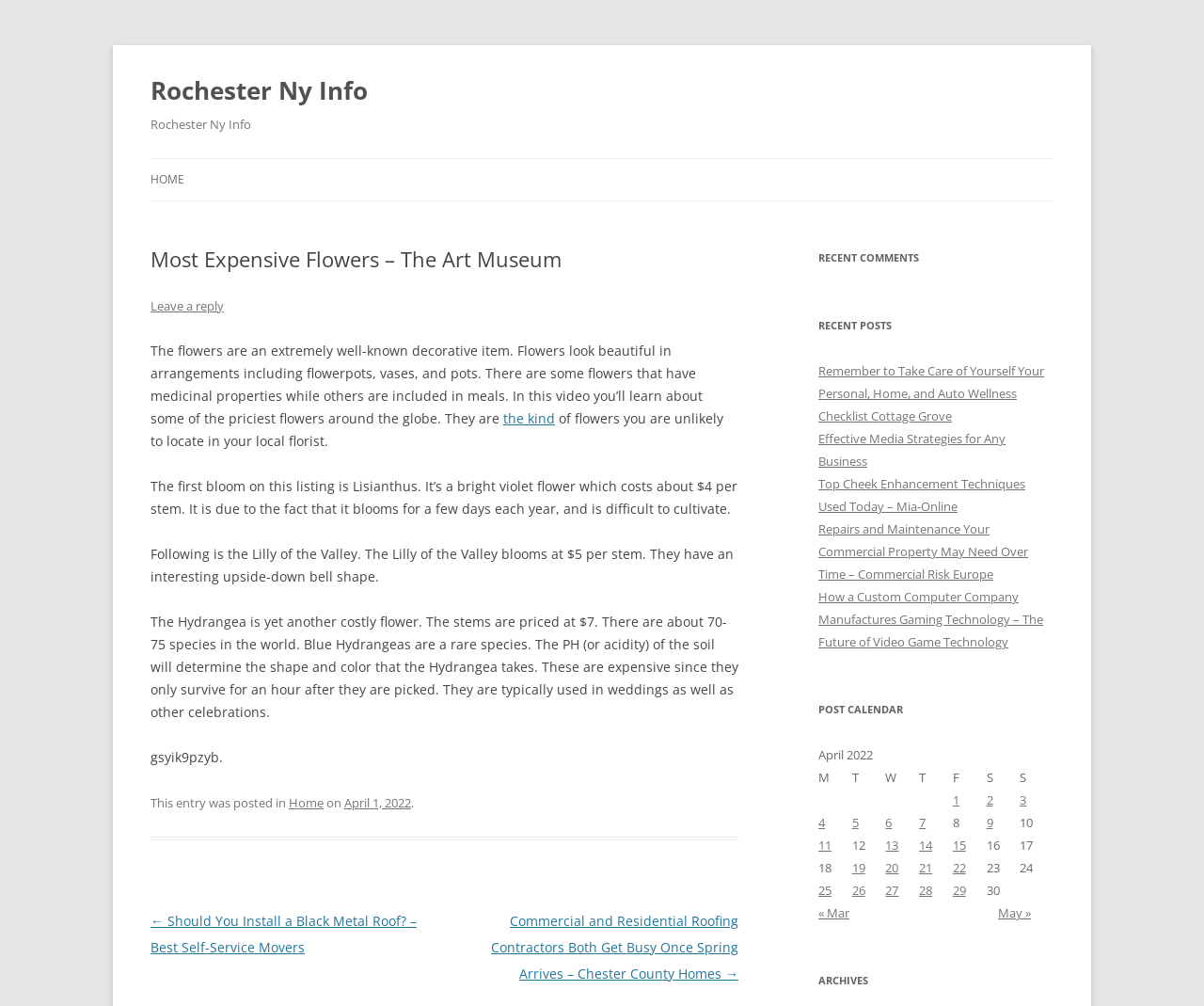Pinpoint the bounding box coordinates of the clickable area necessary to execute the following instruction: "click HOME". The coordinates should be given as four float numbers between 0 and 1, namely [left, top, right, bottom].

[0.125, 0.158, 0.153, 0.2]